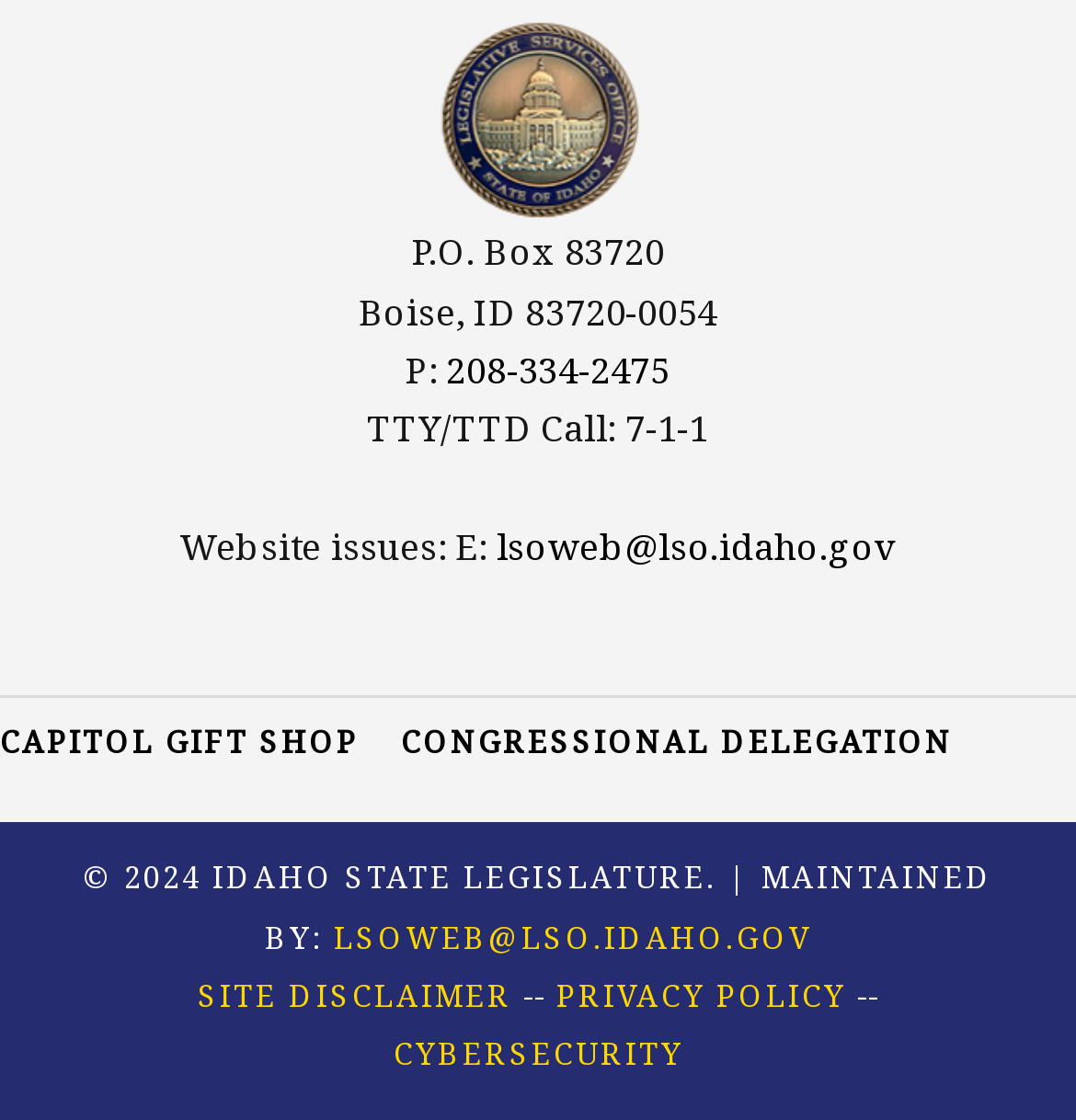Given the description of the UI element: "blog comments powered by Disqus", predict the bounding box coordinates in the form of [left, top, right, bottom], with each value being a float between 0 and 1.

None